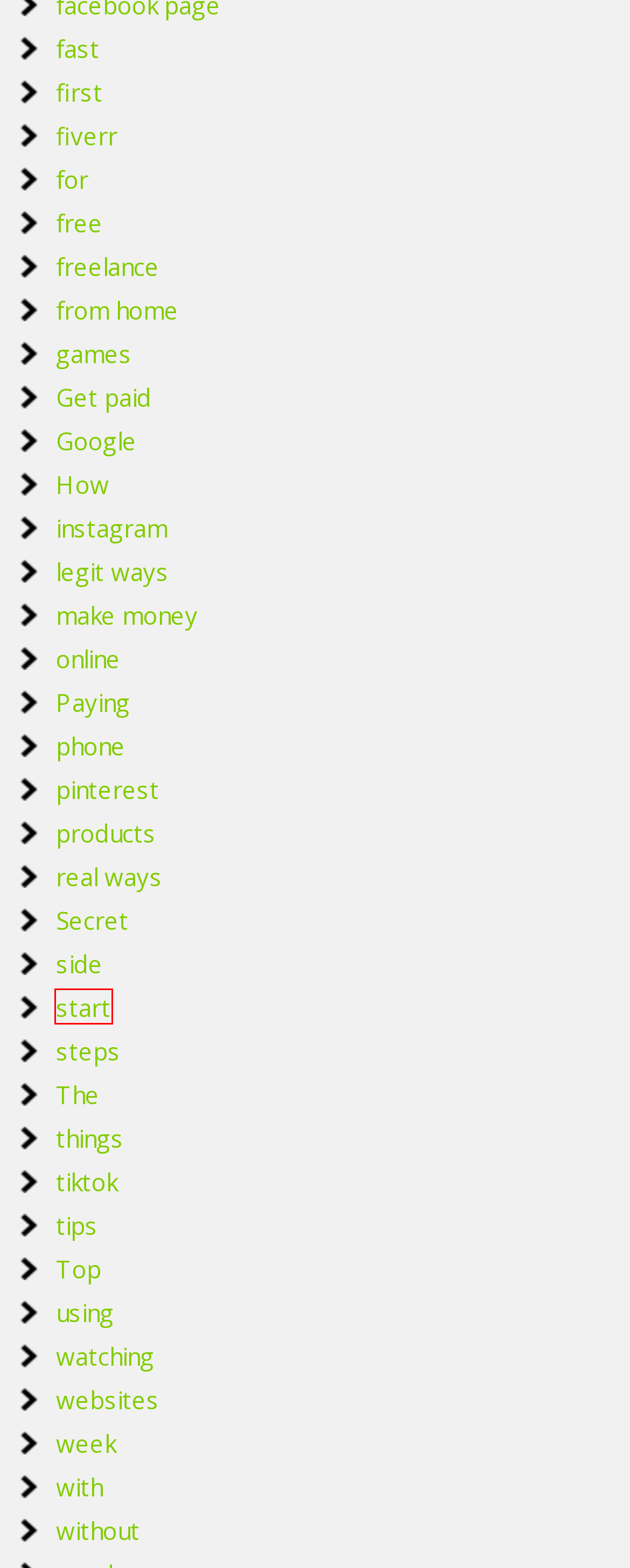Examine the screenshot of the webpage, which includes a red bounding box around an element. Choose the best matching webpage description for the page that will be displayed after clicking the element inside the red bounding box. Here are the candidates:
A. tiktok
B. start
C. instagram
D. fast
E. Secret
F. Top
G. with
H. The

B